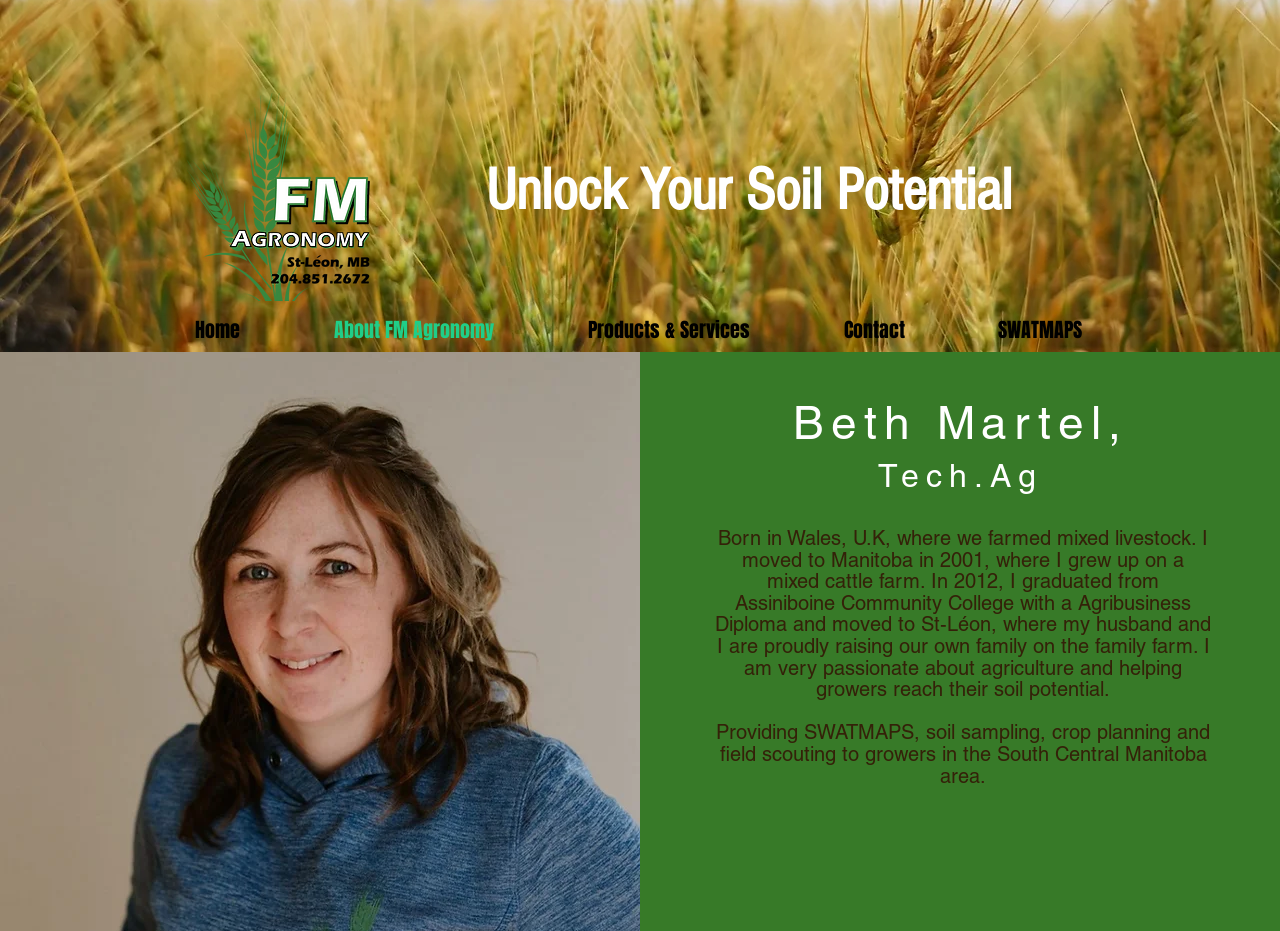What is the main service provided by FM Agronomy?
Using the visual information, respond with a single word or phrase.

Soil sampling and crop planning